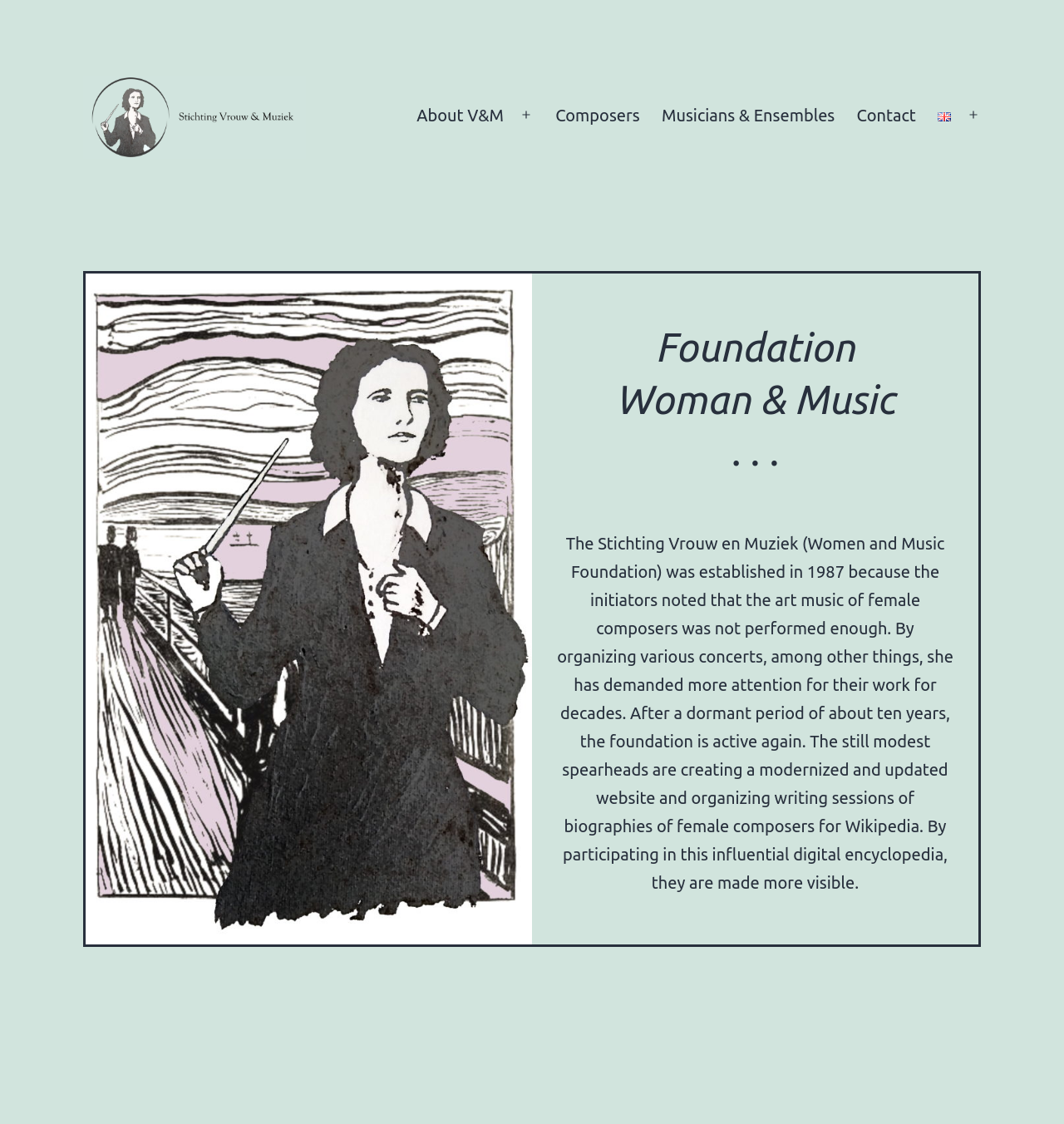What is the name of the foundation?
From the screenshot, provide a brief answer in one word or phrase.

Stichting Vrouw en Muziek